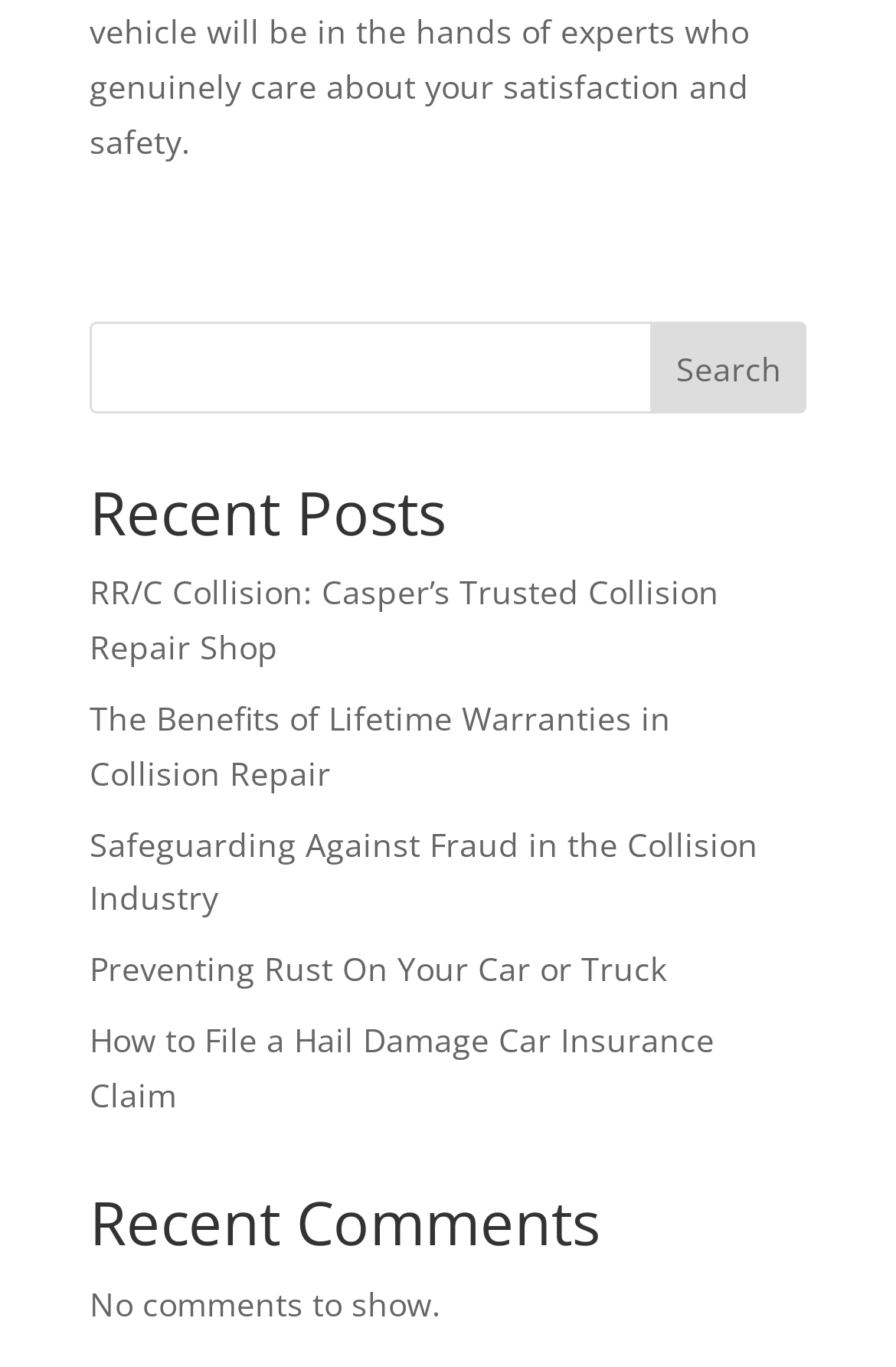Please provide a brief answer to the question using only one word or phrase: 
What is the purpose of the button on the top right?

Search